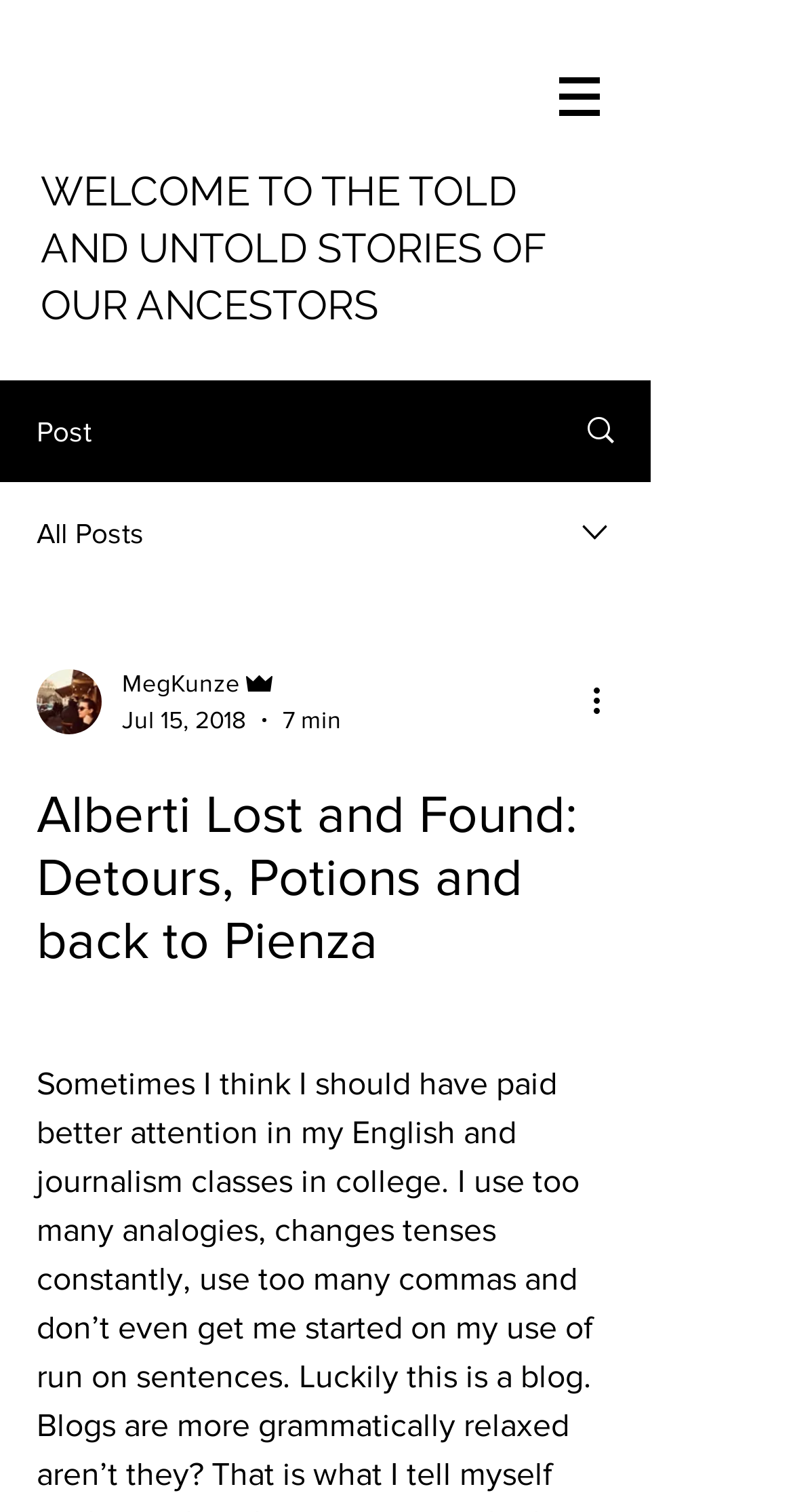Using the information from the screenshot, answer the following question thoroughly:
What is the name of the writer?

The writer's name can be found in the combobox element, which is located below the 'Post' and 'All Posts' links. The combobox has a label 'MegKunze' and an image of the writer.